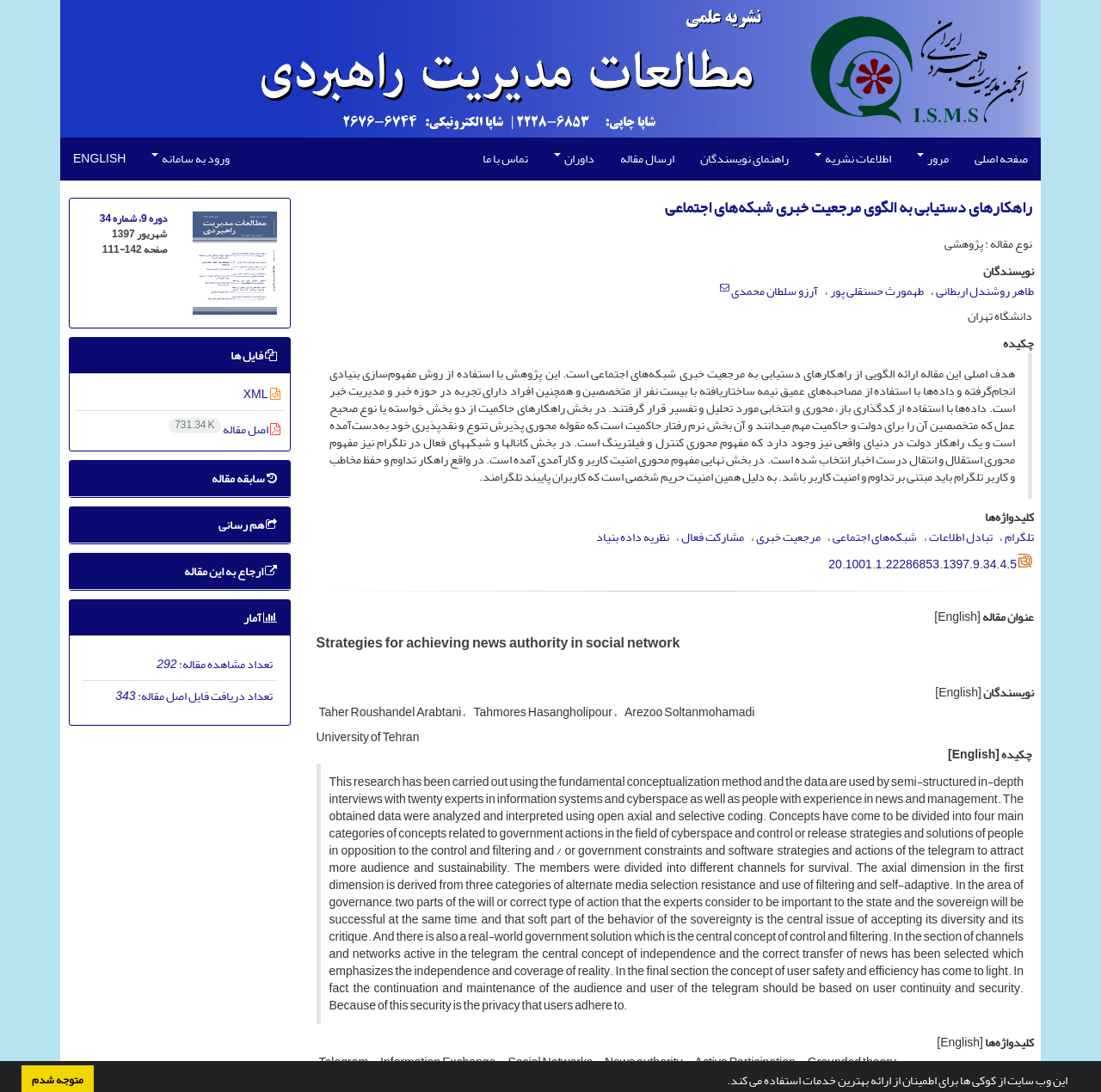Extract the top-level heading from the webpage and provide its text.

راهکارهای دستیابی به الگوی مرجعیت خبری شبکه‌های اجتماعی